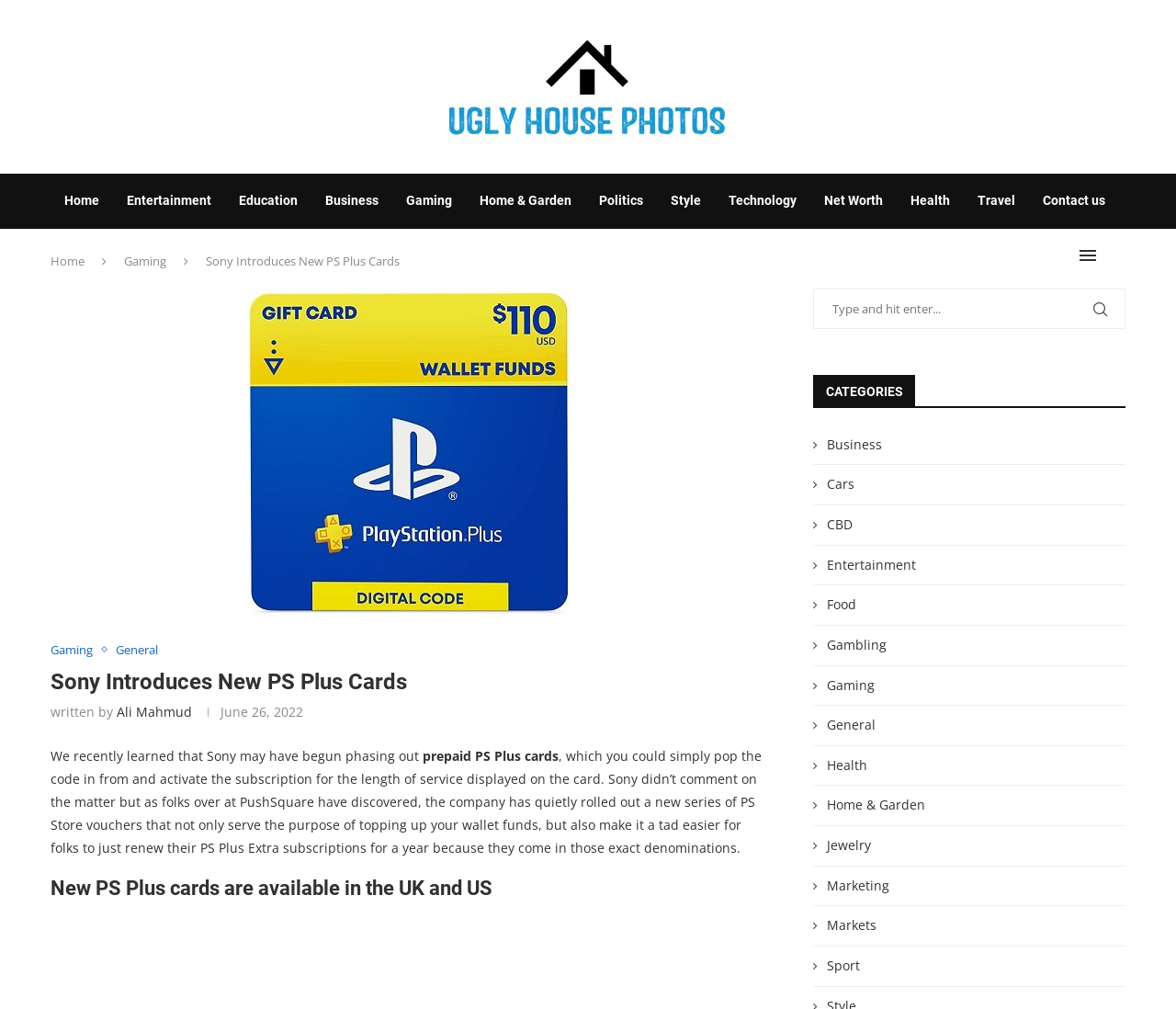Convey a detailed summary of the webpage, mentioning all key elements.

The webpage is about Sony introducing new PS Plus cards. At the top, there is a logo with the text "Ugly House Photos" and an image with the same name. Below the logo, there is a navigation menu with 12 links, including "Home", "Entertainment", "Gaming", and "Contact us". 

To the right of the navigation menu, there is a search bar with a link to search. Below the search bar, there is a section with a heading "Sony Introduces New PS Plus Cards" and a link to the same title. This section also contains an image and two links to "Gaming" and "General" categories.

Below this section, there is a heading with the same title "Sony Introduces New PS Plus Cards" and a paragraph of text written by "Ali Mahmud" on "June 26, 2022". The text explains that Sony may have begun phasing out prepaid PS Plus cards and introduces new PS Store vouchers that can be used to top up wallet funds and renew PS Plus Extra subscriptions.

Further down, there is a heading "New PS Plus cards are available in the UK and US". On the right side of the page, there is a complementary section with a search bar and a list of categories, including "Business", "Cars", "CBD", and "Gaming", among others.